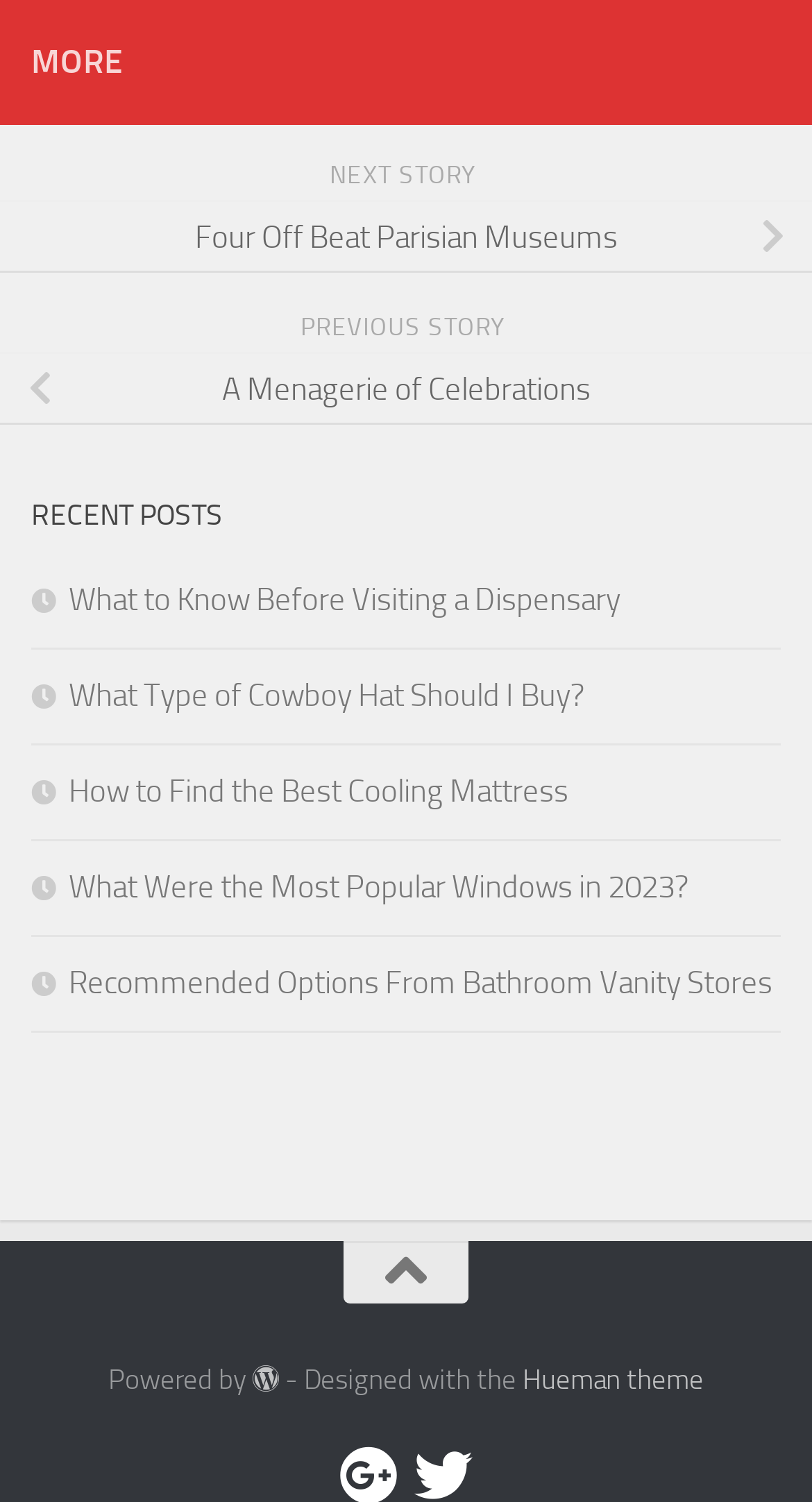Respond to the question below with a single word or phrase: What is the text of the first link in the RECENT POSTS section?

What to Know Before Visiting a Dispensary